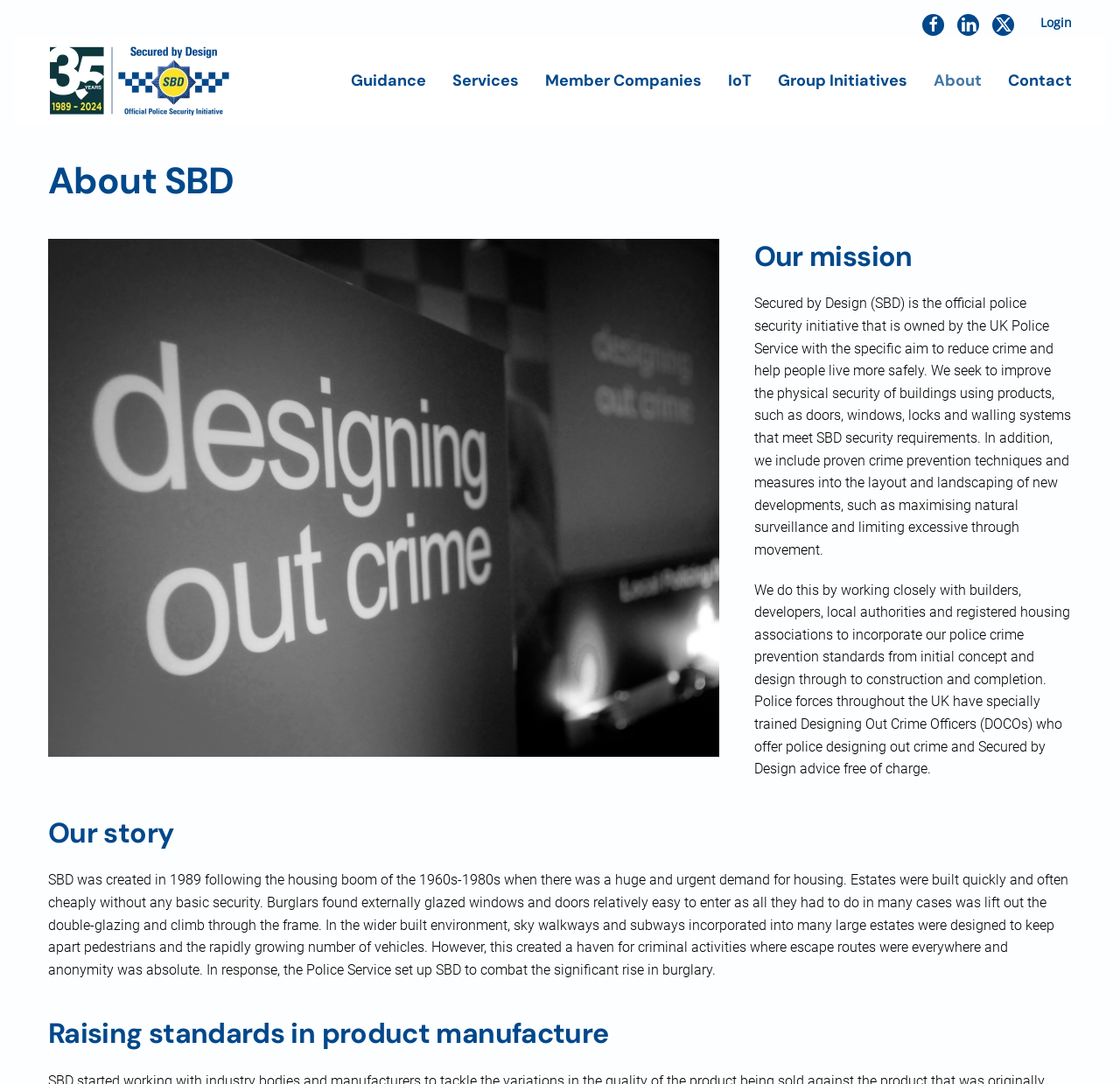Indicate the bounding box coordinates of the element that must be clicked to execute the instruction: "Click the Contact us link". The coordinates should be given as four float numbers between 0 and 1, i.e., [left, top, right, bottom].

None